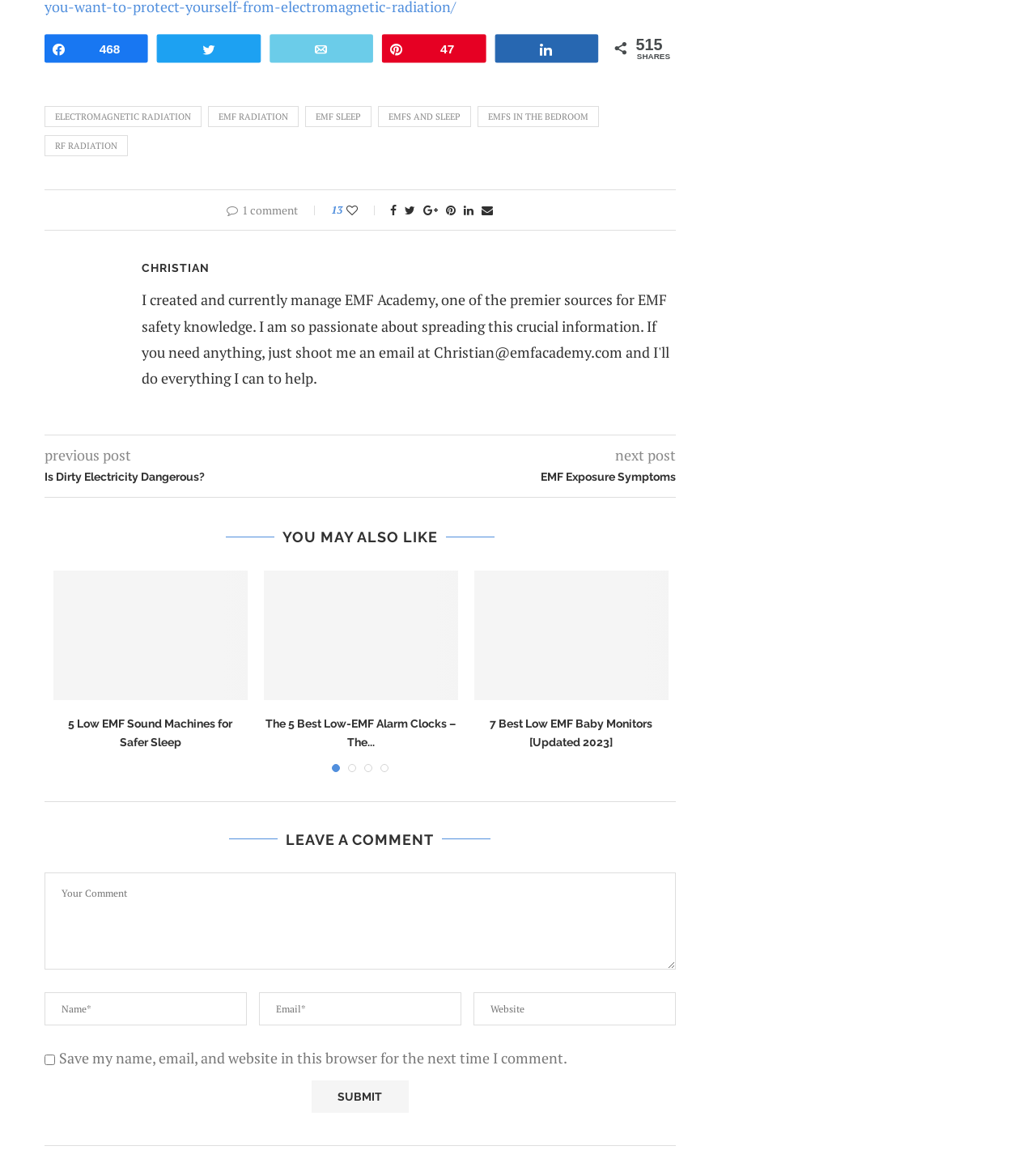How many comments are there on this post?
Refer to the screenshot and answer in one word or phrase.

1